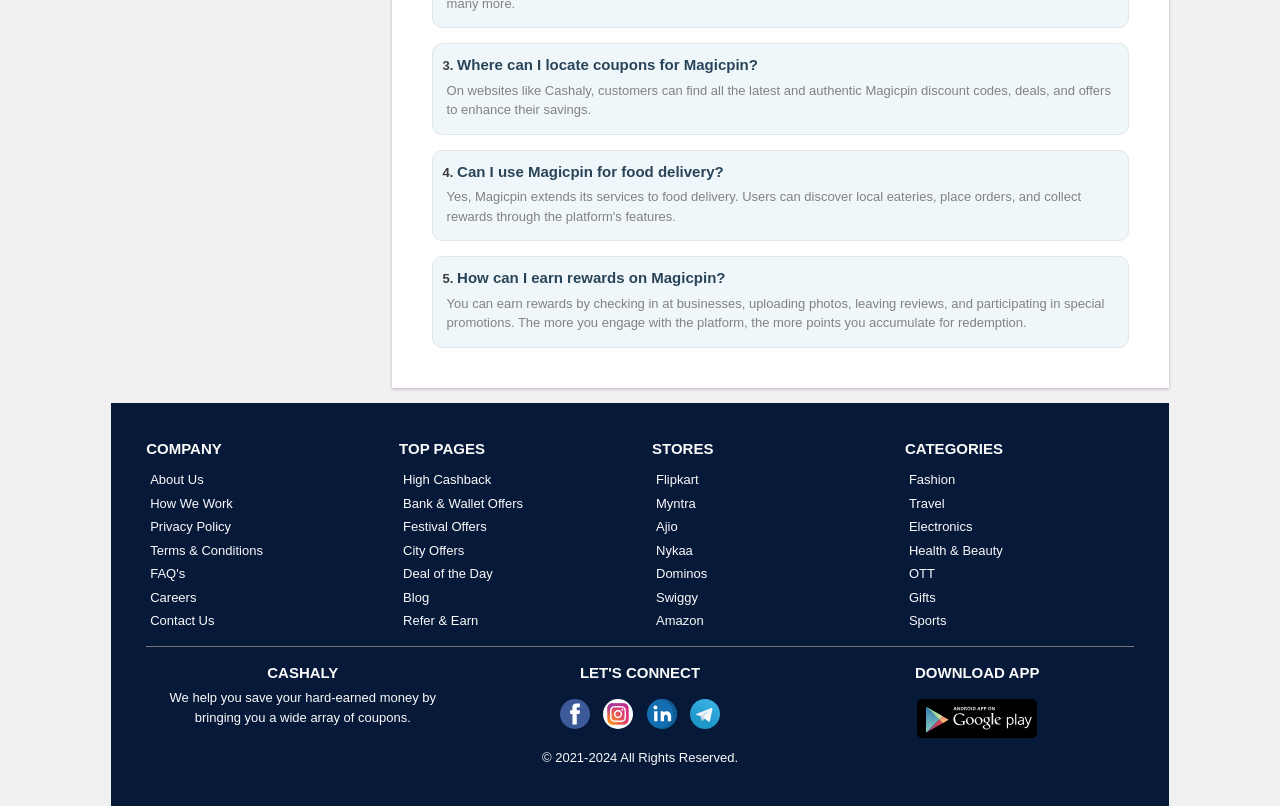Provide the bounding box coordinates of the area you need to click to execute the following instruction: "Click on the 'Flipkart' link".

[0.511, 0.583, 0.547, 0.607]